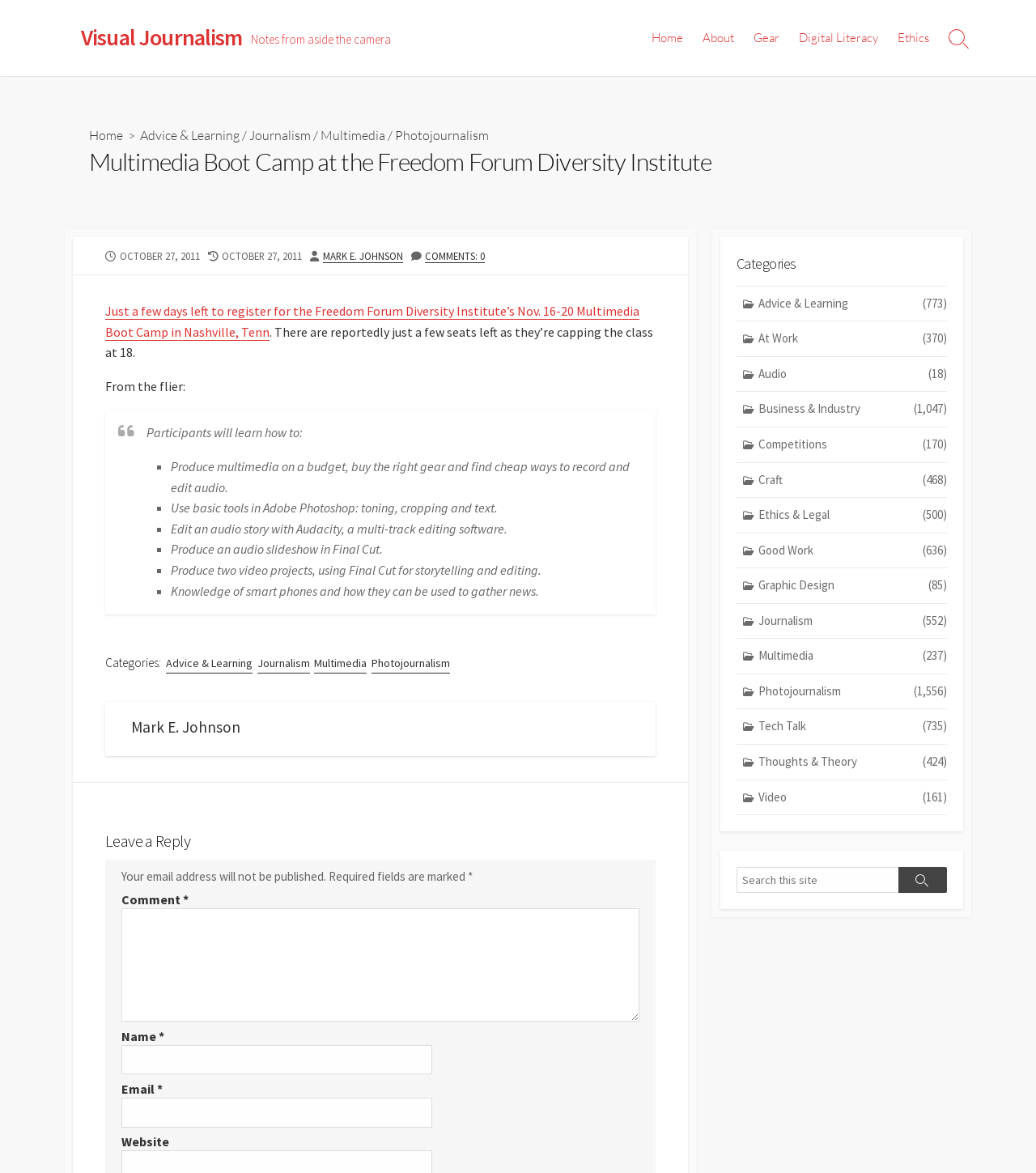Analyze and describe the webpage in a detailed narrative.

The webpage is about the Multimedia Boot Camp at the Freedom Forum Diversity Institute, with a focus on visual journalism. At the top, there is a header menu with links to "Home", "About", "Gear", "Digital Literacy", and "Ethics". Next to the menu, there is a search toggle button.

Below the header, there is a section with a heading "Multimedia Boot Camp at the Freedom Forum Diversity Institute" and a subheading "Notes from aside the camera". 

The main content of the page is an article about the Multimedia Boot Camp, which is a five-day workshop that teaches participants how to produce multimedia on a budget, use basic tools in Adobe Photoshop, edit an audio story with Audacity, and produce an audio slideshow in Final Cut, among other skills. The article mentions that there are only a few seats left for the workshop, which is capped at 18 participants.

The article is divided into sections, with headings and bullet points. There is a blockquote section that lists the skills that participants will learn during the workshop. 

At the bottom of the page, there is a section with links to categories, including "Advice & Learning", "Journalism", "Multimedia", and "Photojournalism". There is also a section for leaving a reply, with fields for name, email, and website, as well as a comment box.

On the right side of the page, there is a sidebar with a list of categories, each with a number of posts in parentheses. The categories include "Advice & Learning", "At Work", "Audio", and many others.